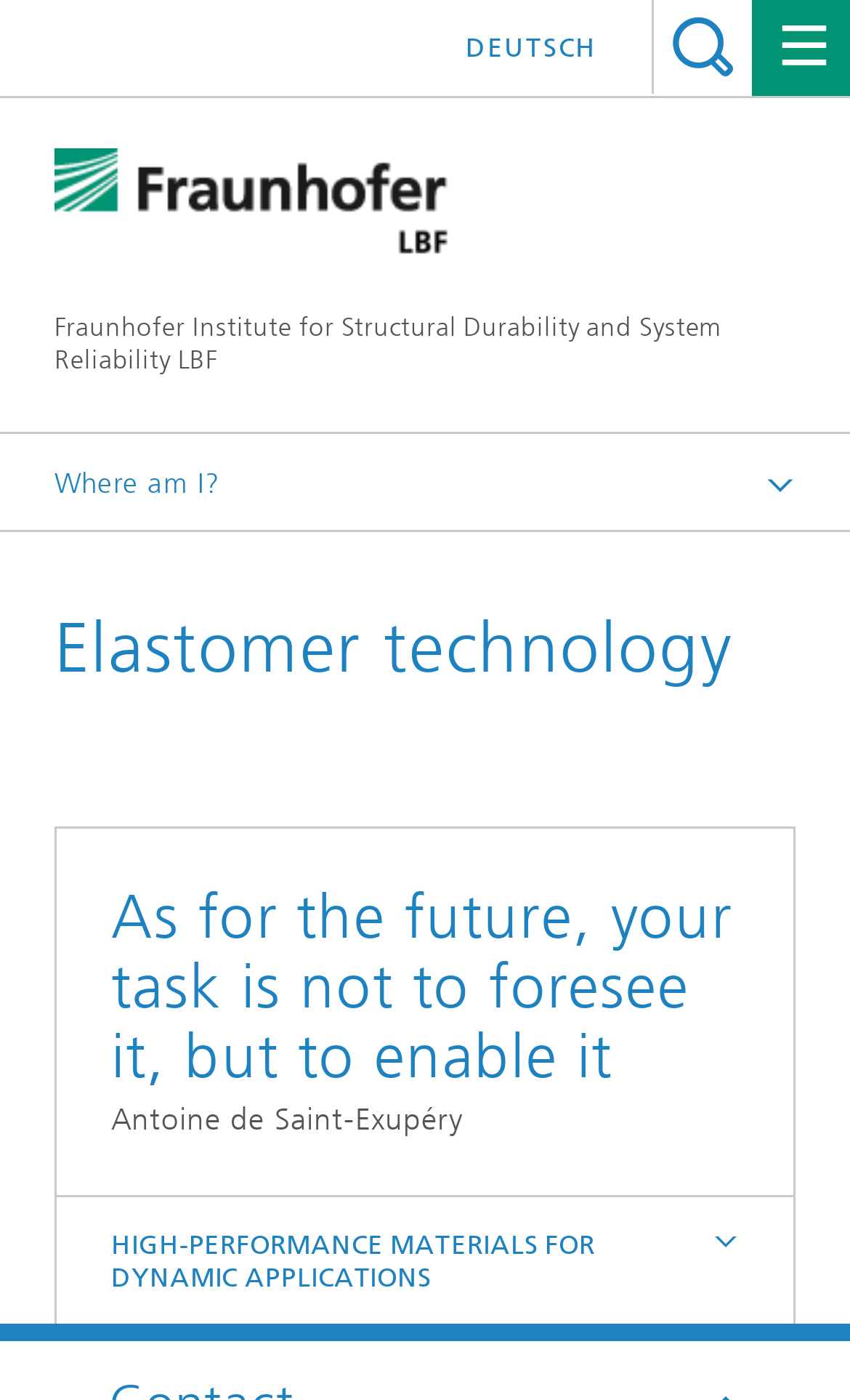Using the provided description Homepage, find the bounding box coordinates for the UI element. Provide the coordinates in (top-left x, top-left y, bottom-right x, bottom-right y) format, ensuring all values are between 0 and 1.

[0.154, 0.388, 0.319, 0.41]